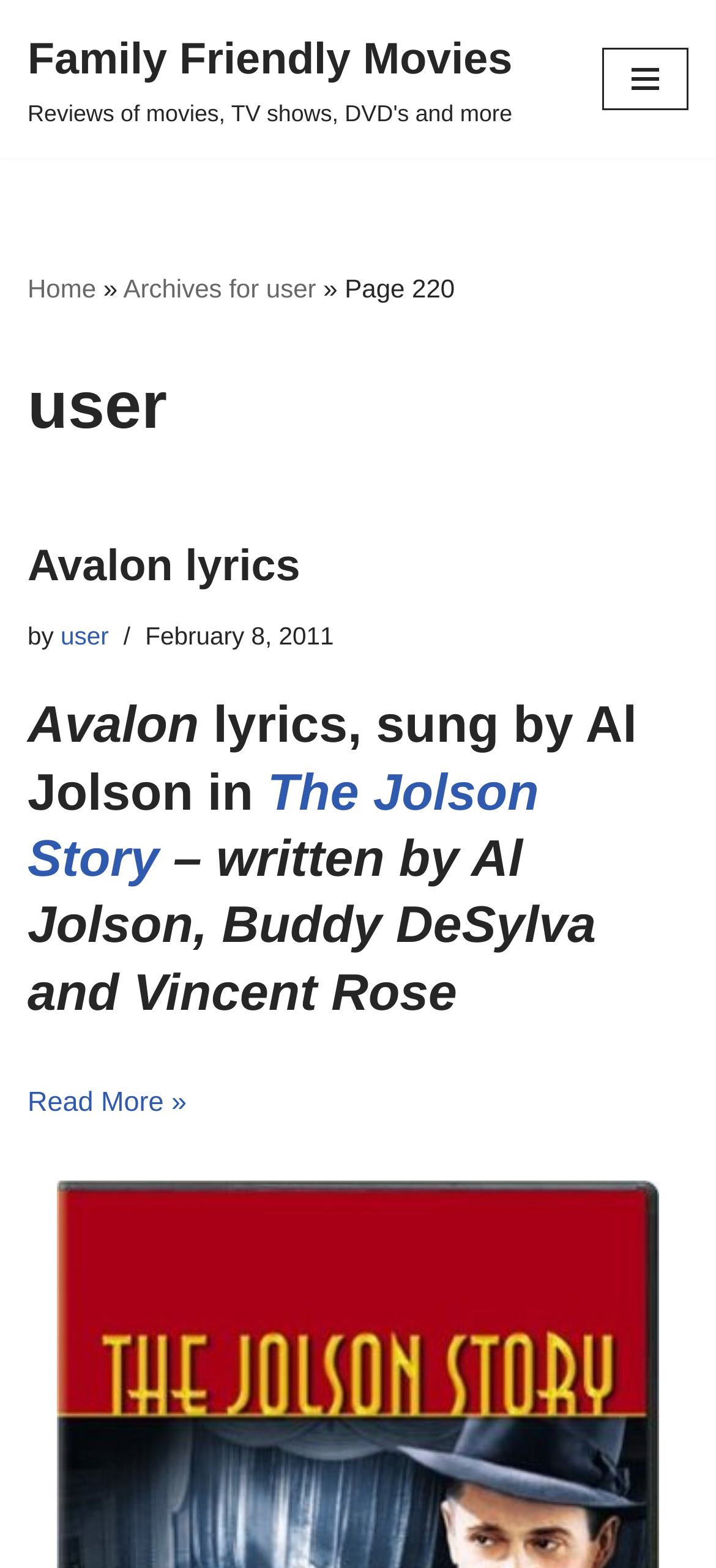Using the element description: "Home", determine the bounding box coordinates. The coordinates should be in the format [left, top, right, bottom], with values between 0 and 1.

[0.038, 0.175, 0.134, 0.194]